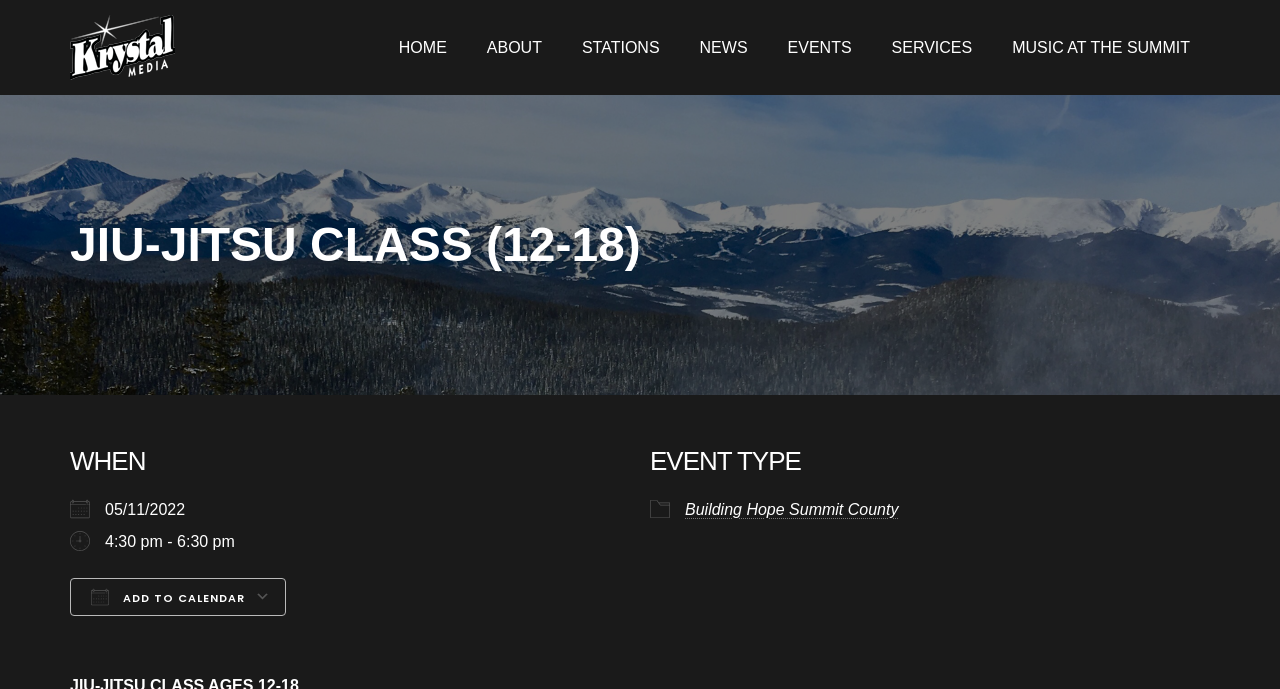Give a one-word or short phrase answer to this question: 
What is the name of the class?

JIU-JITSU CLASS